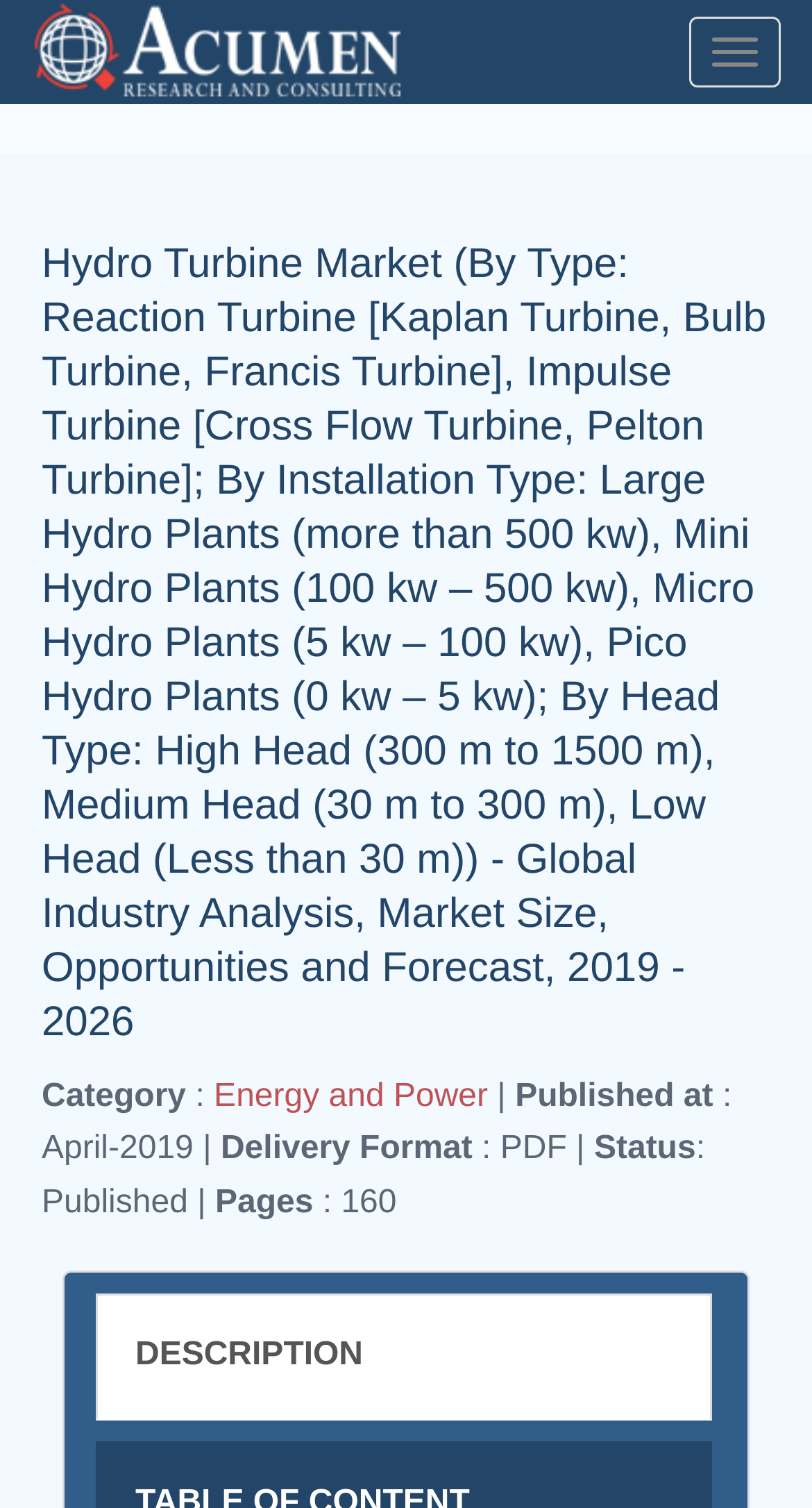Offer a detailed account of what is visible on the webpage.

The webpage is about the Hydro Turbine Market, with a focus on its size, share, trends, and forecast up to 2026. At the top-right corner, there is a button to toggle navigation. On the top-left corner, there is a link to "Acumen Research and Consulting" accompanied by an image of the company's logo. 

Below the company logo, there is a heading that provides a detailed description of the Hydro Turbine Market, including its types, installation types, and head types. This heading spans almost the entire width of the page.

On the left side of the page, there are several static text elements, including "Category", "Energy and Power", "Published at", "Delivery Format", "Status", and "Pages", which are likely part of a table or list. These elements are arranged vertically, with the "Category" element at the top and the "Pages" element at the bottom.

To the right of these static text elements, there are corresponding values or links, including a link to "Energy and Power", a publication date of April 2019, a delivery format of PDF, a status of "Published", and a page count of 160.

At the bottom of the page, there is a link to "DESCRIPTION", which is centered horizontally.